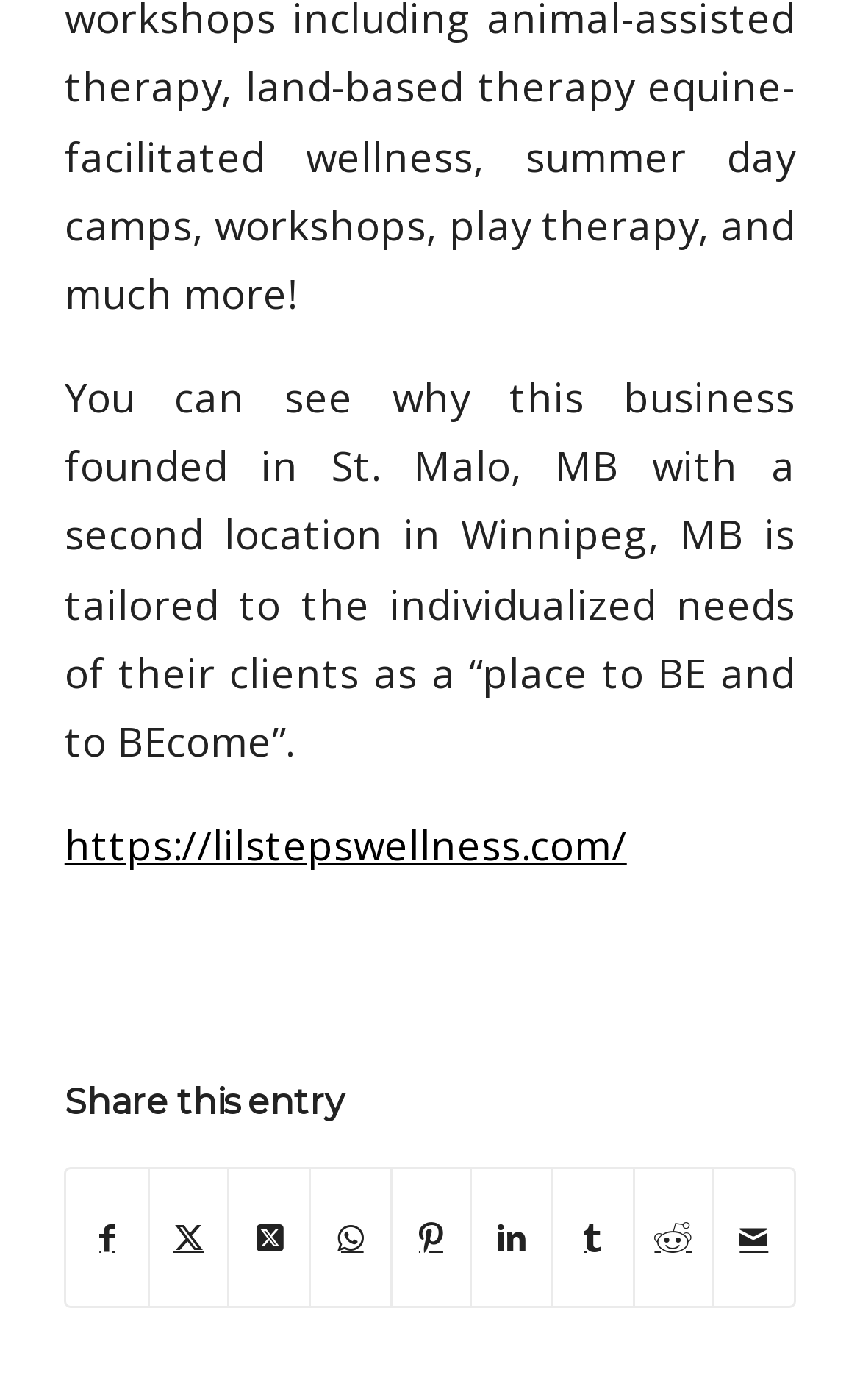Find the bounding box coordinates for the element that must be clicked to complete the instruction: "Visit the website of Lil Steps Wellness". The coordinates should be four float numbers between 0 and 1, indicated as [left, top, right, bottom].

[0.075, 0.583, 0.729, 0.623]